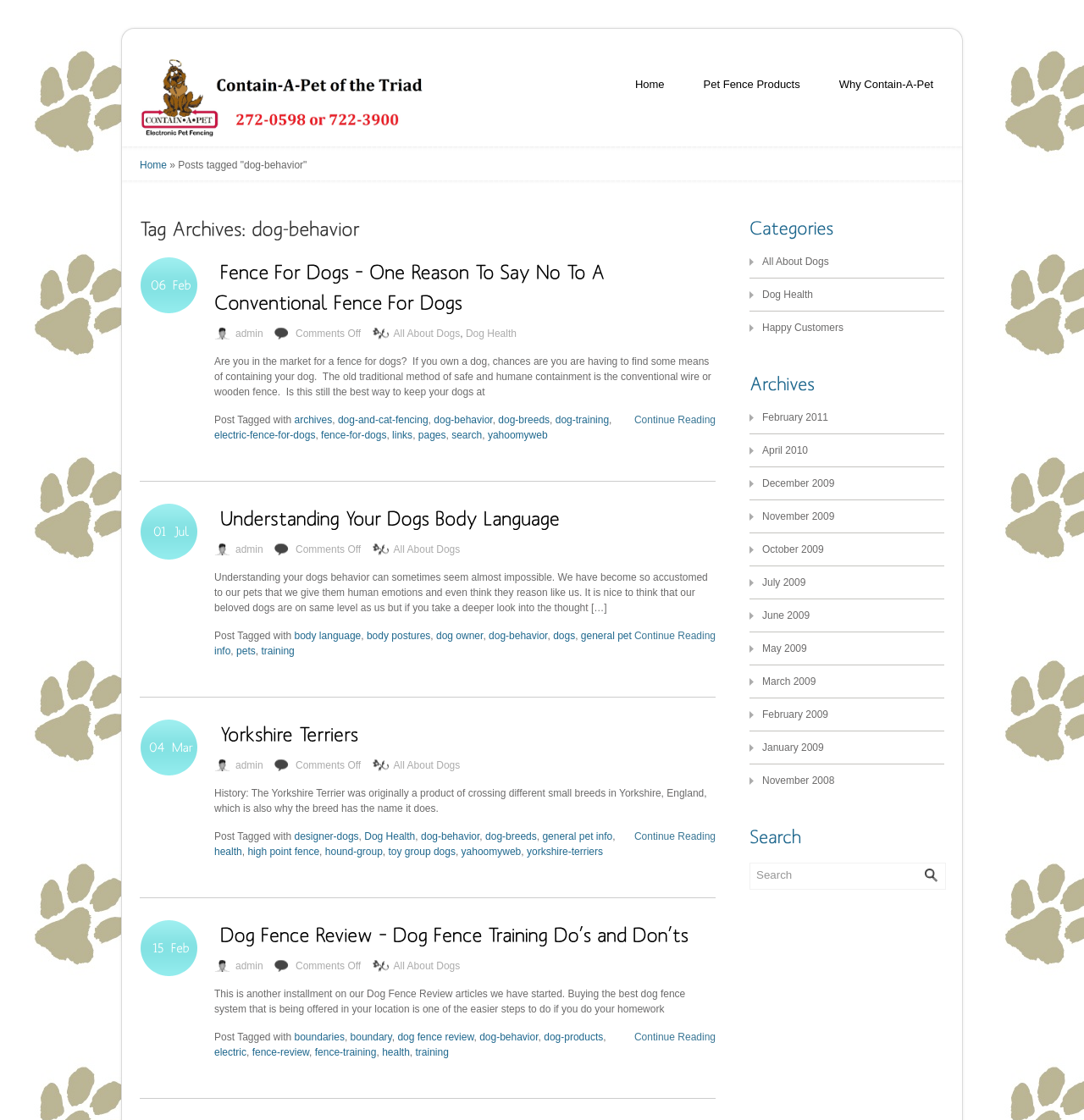Give a concise answer using one word or a phrase to the following question:
What is the name of the website?

Contain A Pet of the Triad